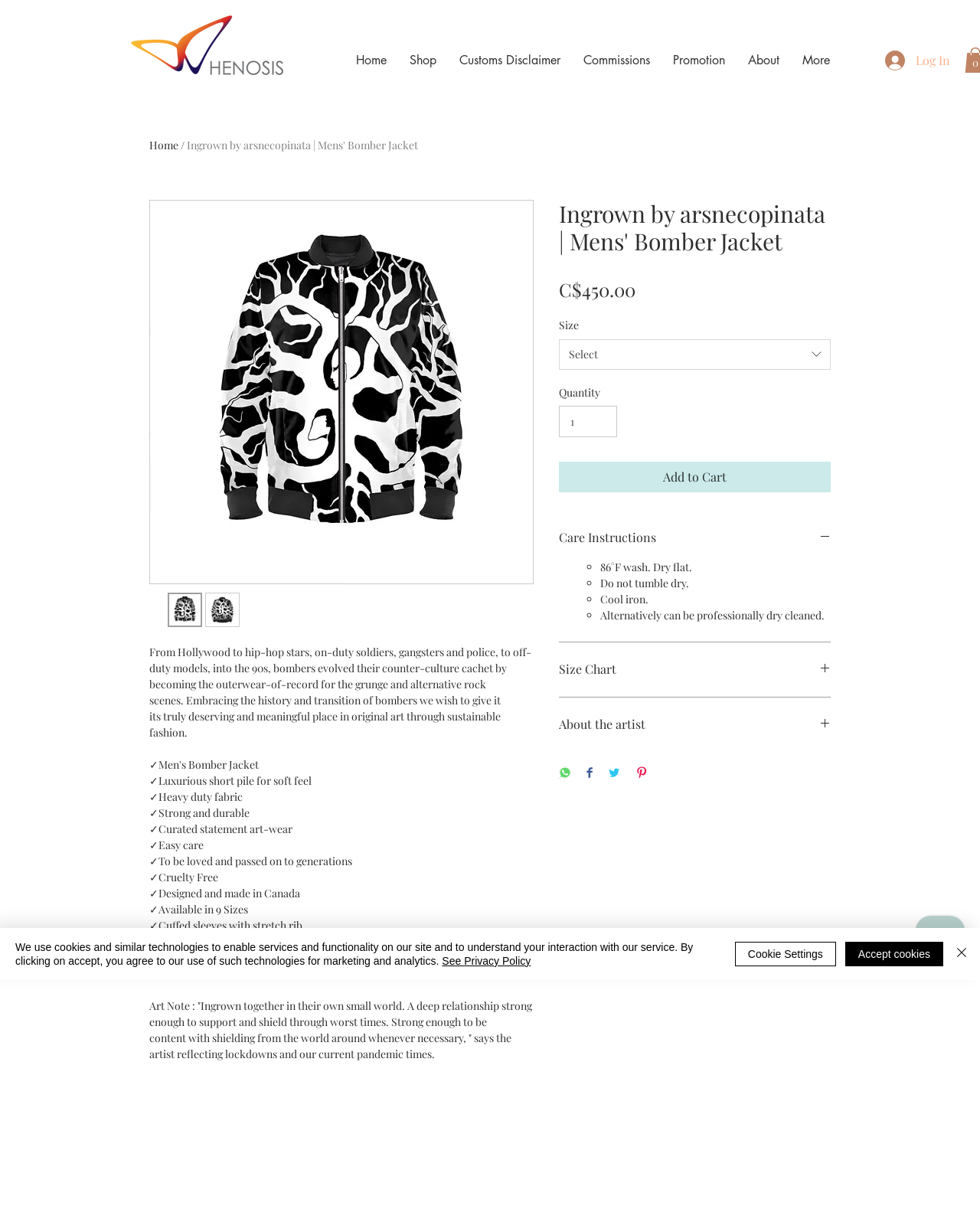Can you specify the bounding box coordinates for the region that should be clicked to fulfill this instruction: "Add the bomber jacket to cart".

[0.57, 0.382, 0.848, 0.407]